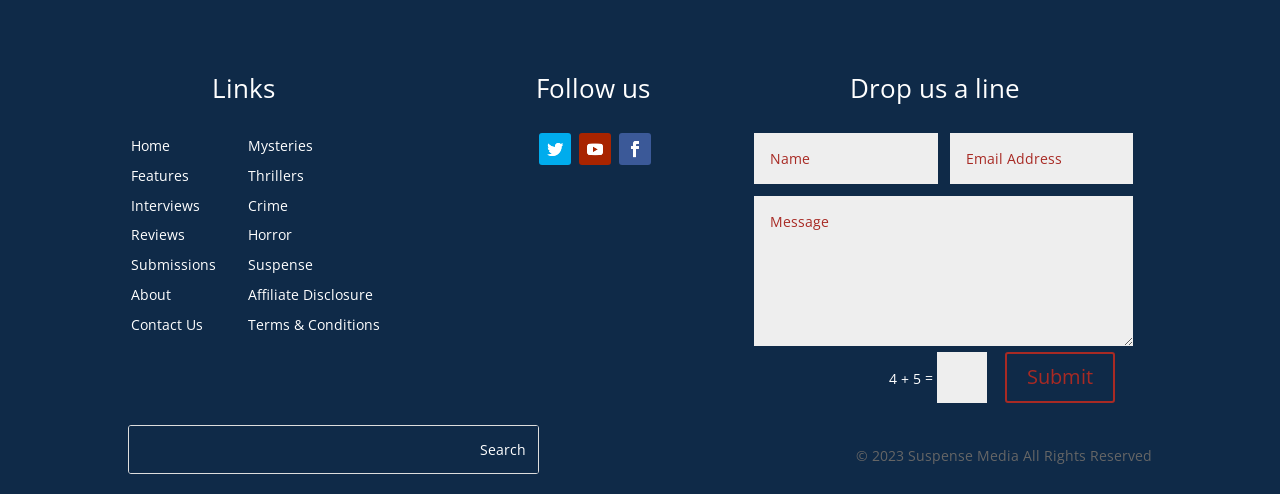Could you locate the bounding box coordinates for the section that should be clicked to accomplish this task: "Follow us on social media".

[0.421, 0.269, 0.446, 0.334]